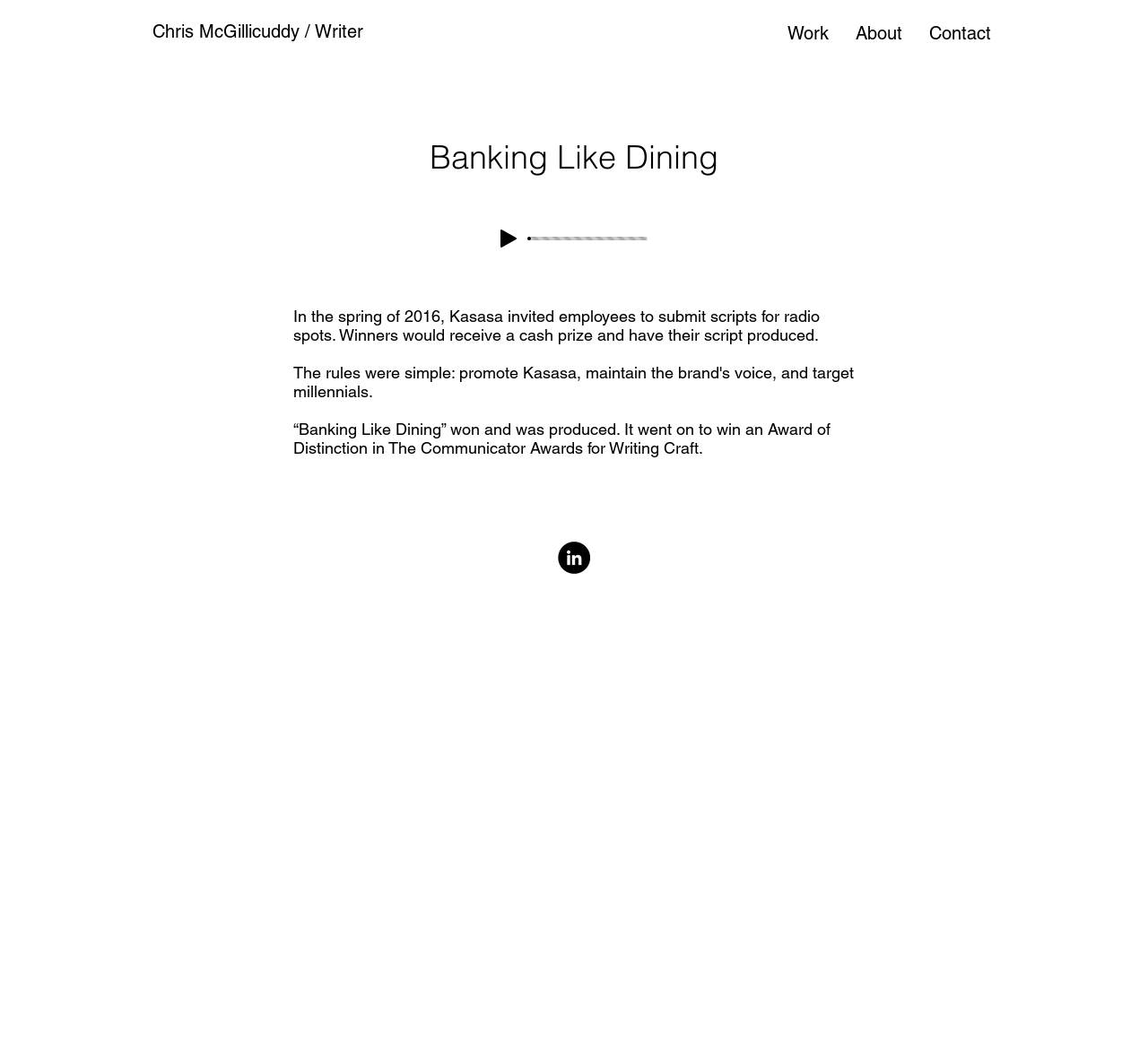Detail the various sections and features of the webpage.

The webpage is about Chris McGillicuddy, a writer, and features an audio component. At the top, there is a navigation menu with three links: "Work", "About", and "Contact". Below the navigation menu, there is a heading that reads "Chris McGillicuddy / Writer". 

The main content area is divided into two sections. The top section has a heading "Banking Like Dining" and features an audio player with a play button, a progress bar, and a slider to control the audio playback. 

Below the audio player, there are three paragraphs of text. The first paragraph describes a script-writing contest held by Kasasa in 2016, where employees were invited to submit scripts for radio spots. The second paragraph is a blank line, and the third paragraph announces that the script "Banking Like Dining" won the contest and went on to win an Award of Distinction in The Communicator Awards for Writing Craft.

At the bottom of the page, there is a social bar with a link to LinkedIn, represented by a black circle icon.